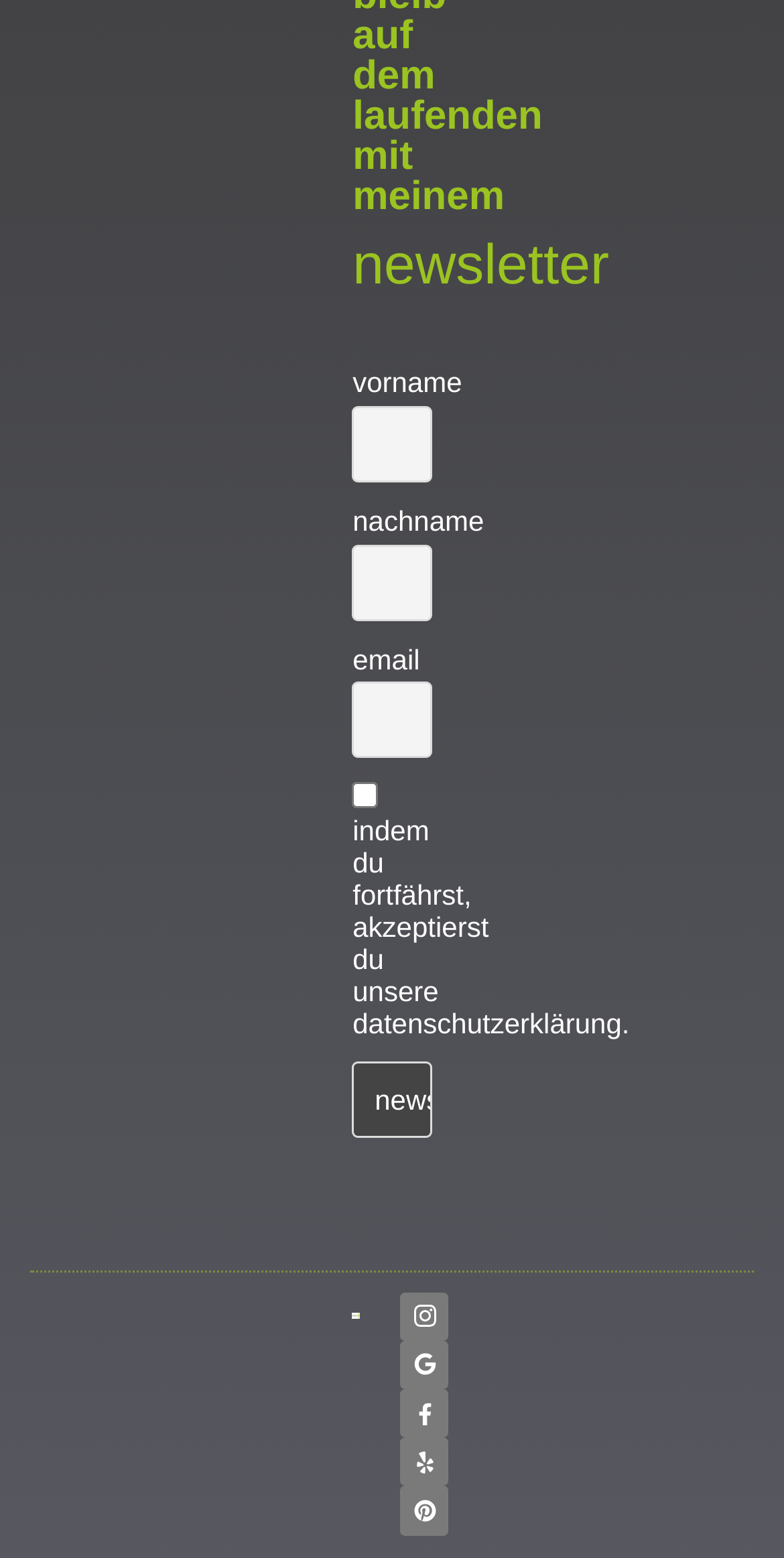Identify the bounding box coordinates of the area you need to click to perform the following instruction: "enter first name".

[0.45, 0.261, 0.55, 0.31]